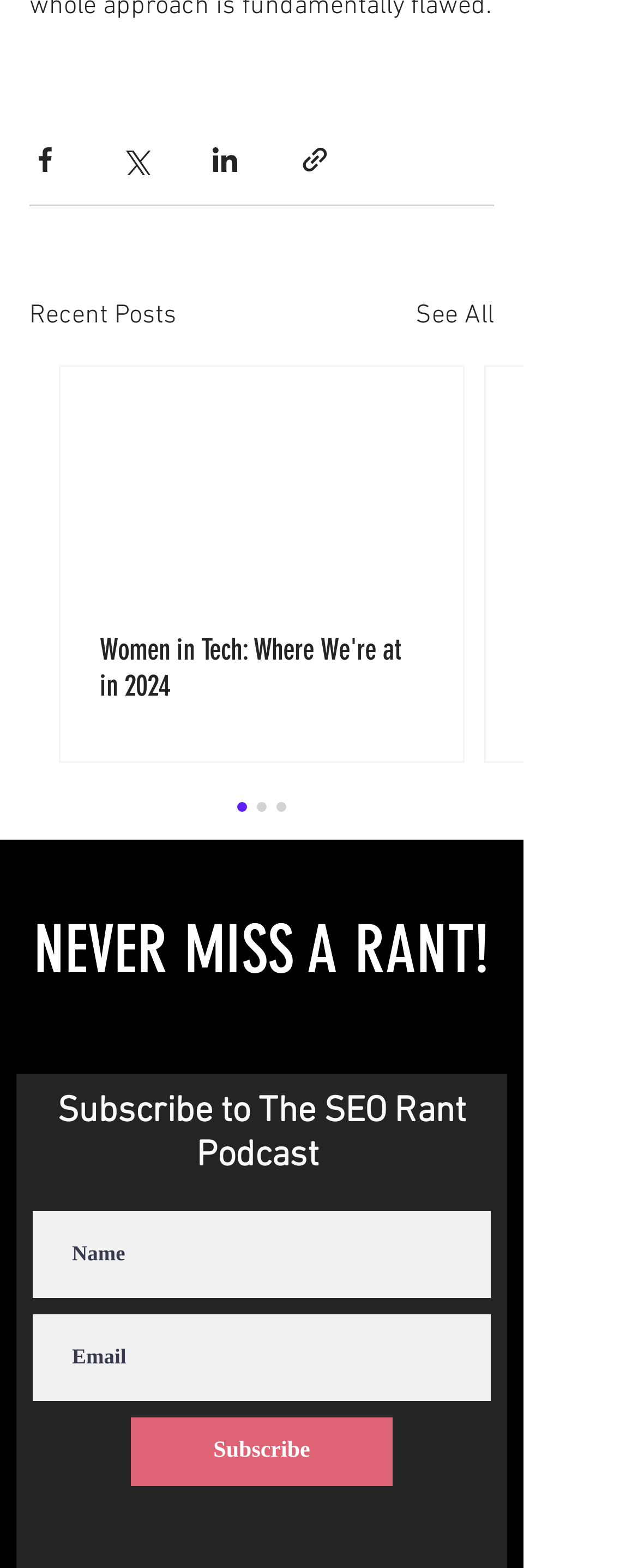Answer the question briefly using a single word or phrase: 
What is the call-to-action in the 'Subscribe to The SEO Rant Podcast' section?

Subscribe